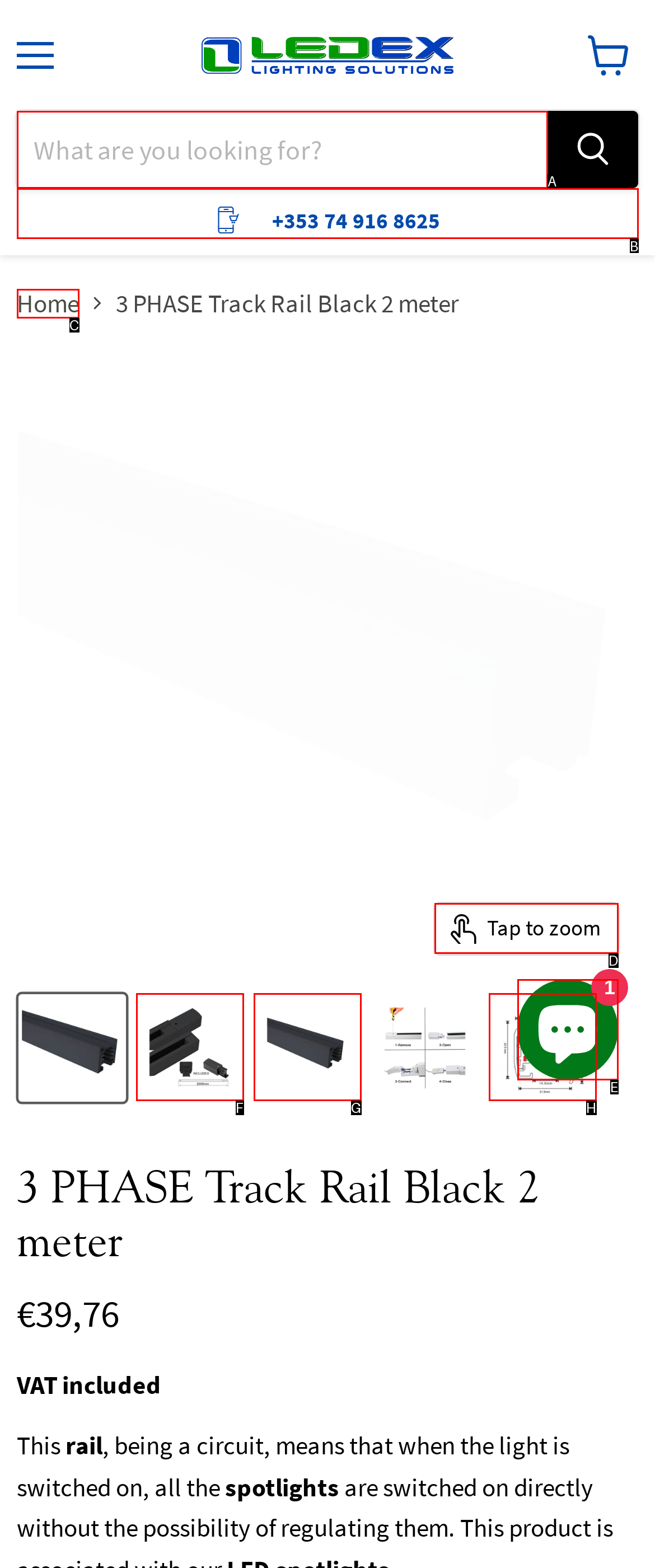Determine which option should be clicked to carry out this task: Zoom in the image
State the letter of the correct choice from the provided options.

D